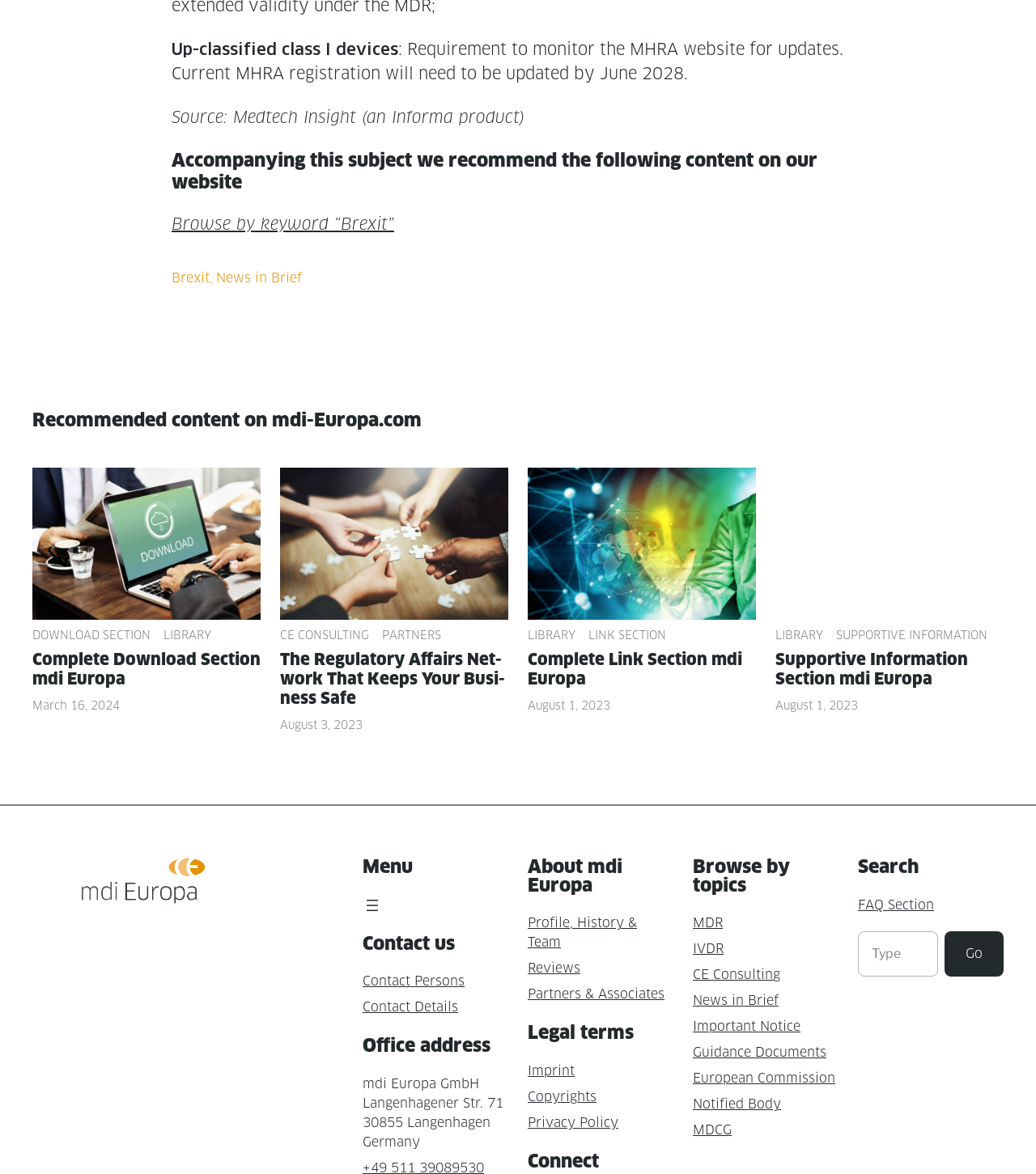Show me the bounding box coordinates of the clickable region to achieve the task as per the instruction: "Download complete section mdi Europa".

[0.031, 0.399, 0.252, 0.528]